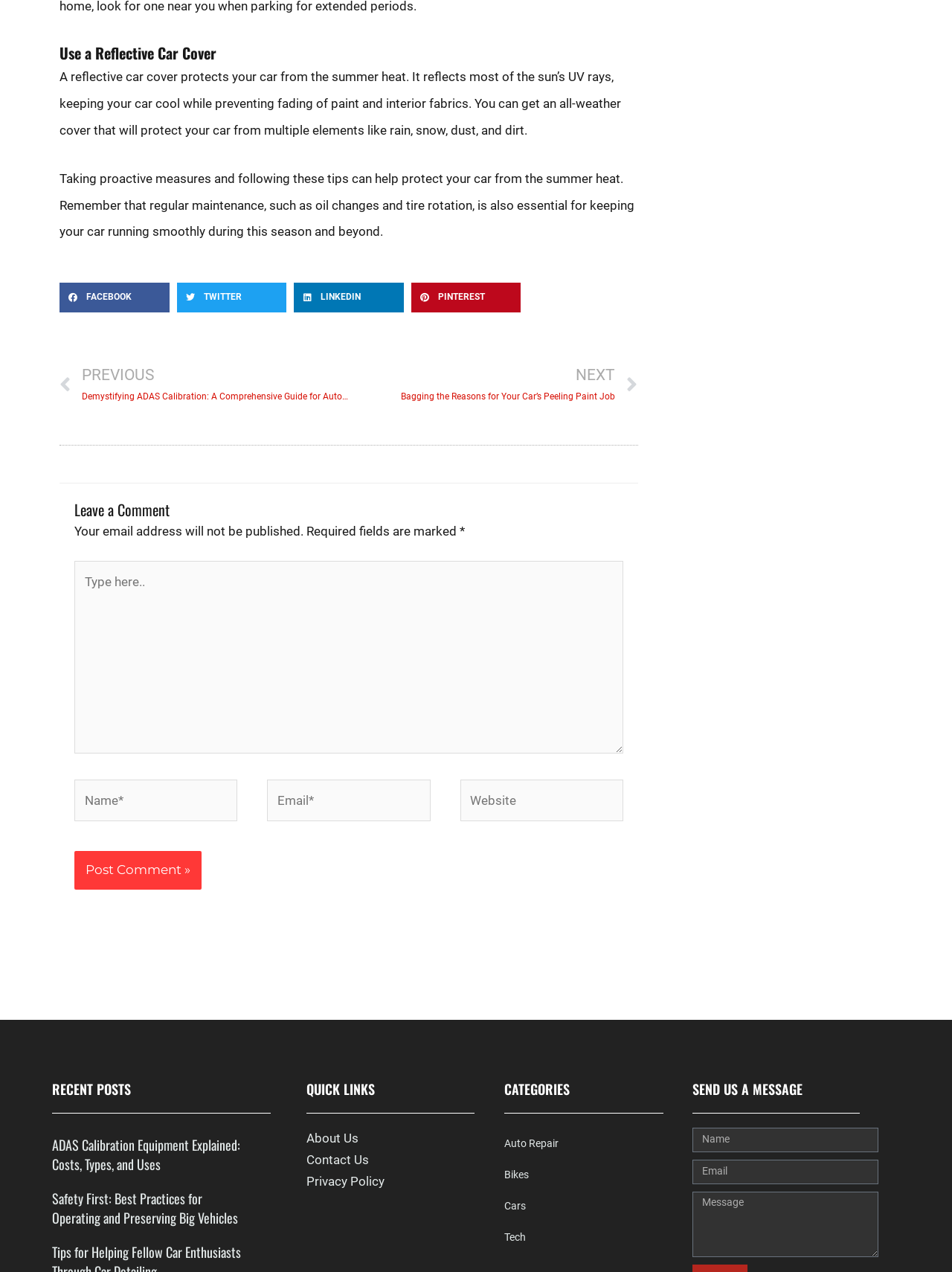What can be done to protect a car from the summer heat?
Using the image as a reference, answer with just one word or a short phrase.

Take proactive measures